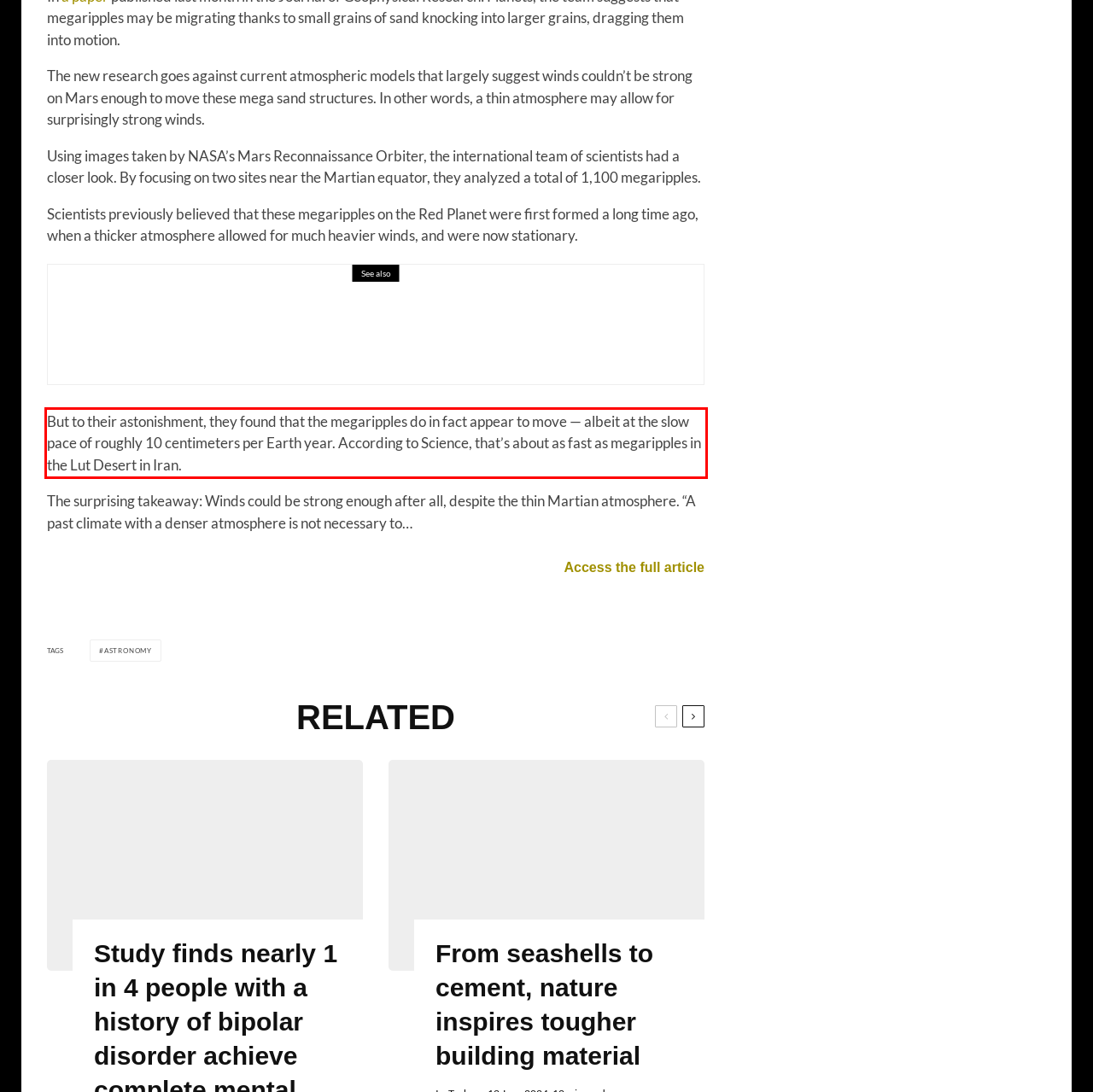Using the webpage screenshot, recognize and capture the text within the red bounding box.

But to their astonishment, they found that the megaripples do in fact appear to move — albeit at the slow pace of roughly 10 centimeters per Earth year. According to Science, that’s about as fast as megaripples in the Lut Desert in Iran.